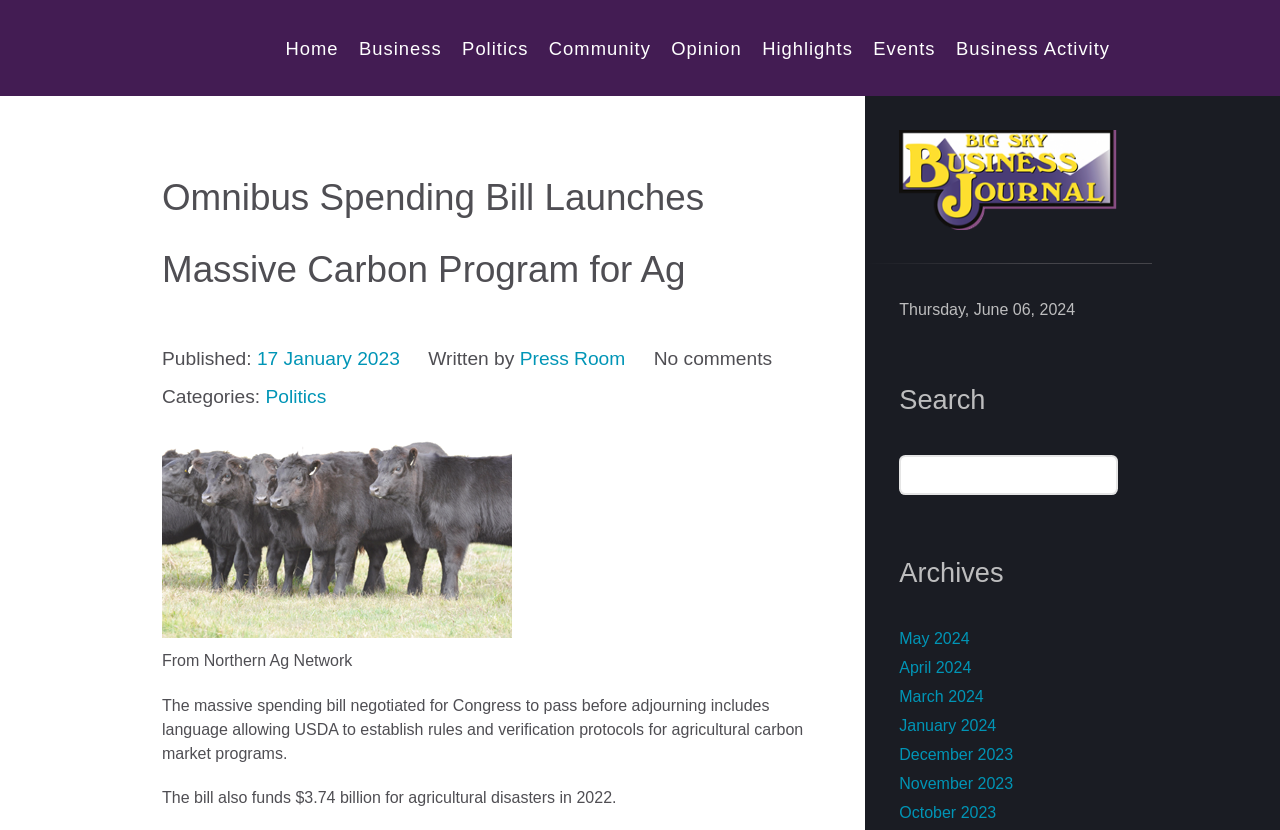What is the name of the network that provided the article?
Refer to the image and offer an in-depth and detailed answer to the question.

The name of the network can be found at the beginning of the article text, which states 'From Northern Ag Network'.